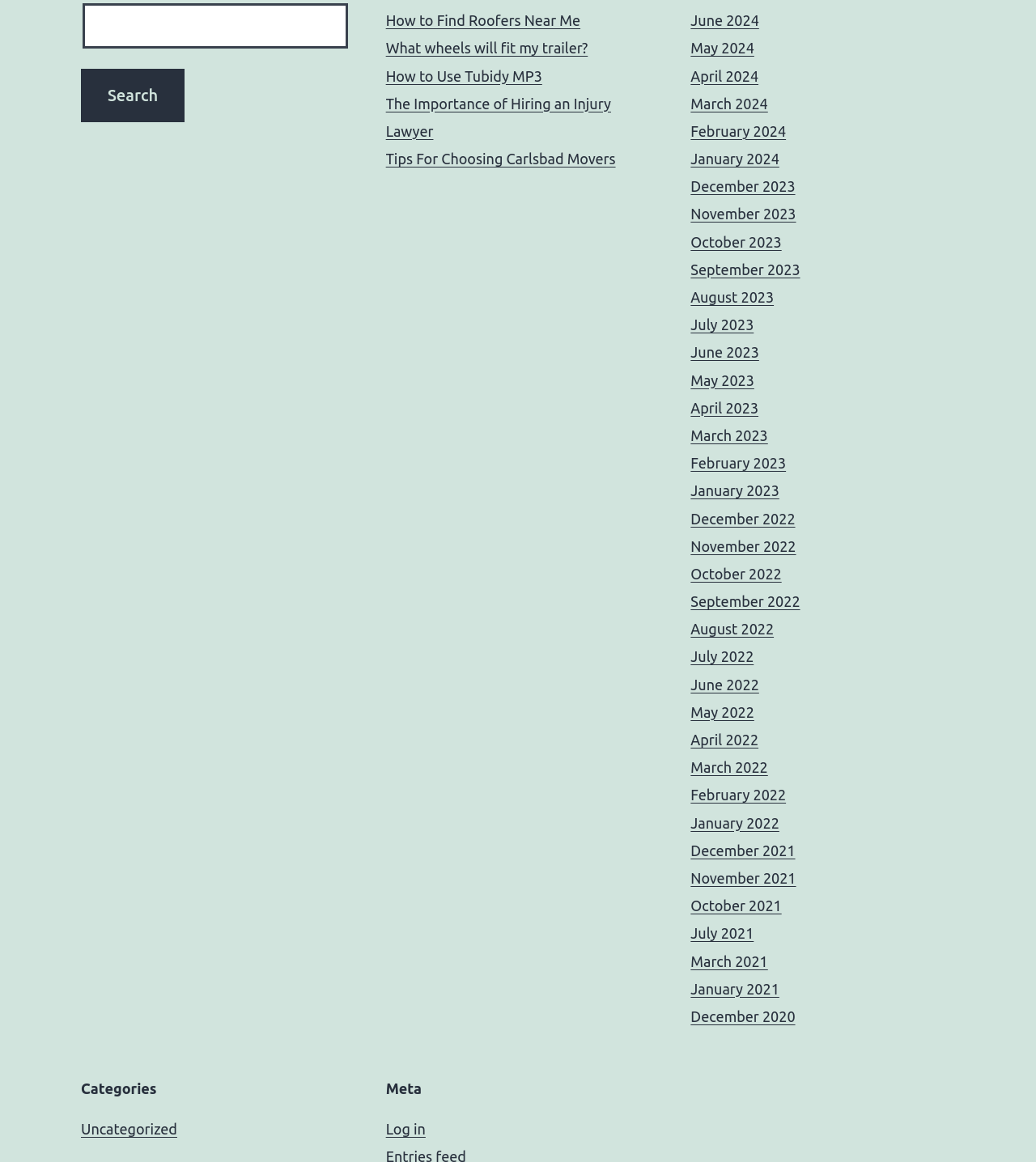Find and provide the bounding box coordinates for the UI element described with: "November 2021".

[0.667, 0.749, 0.768, 0.762]